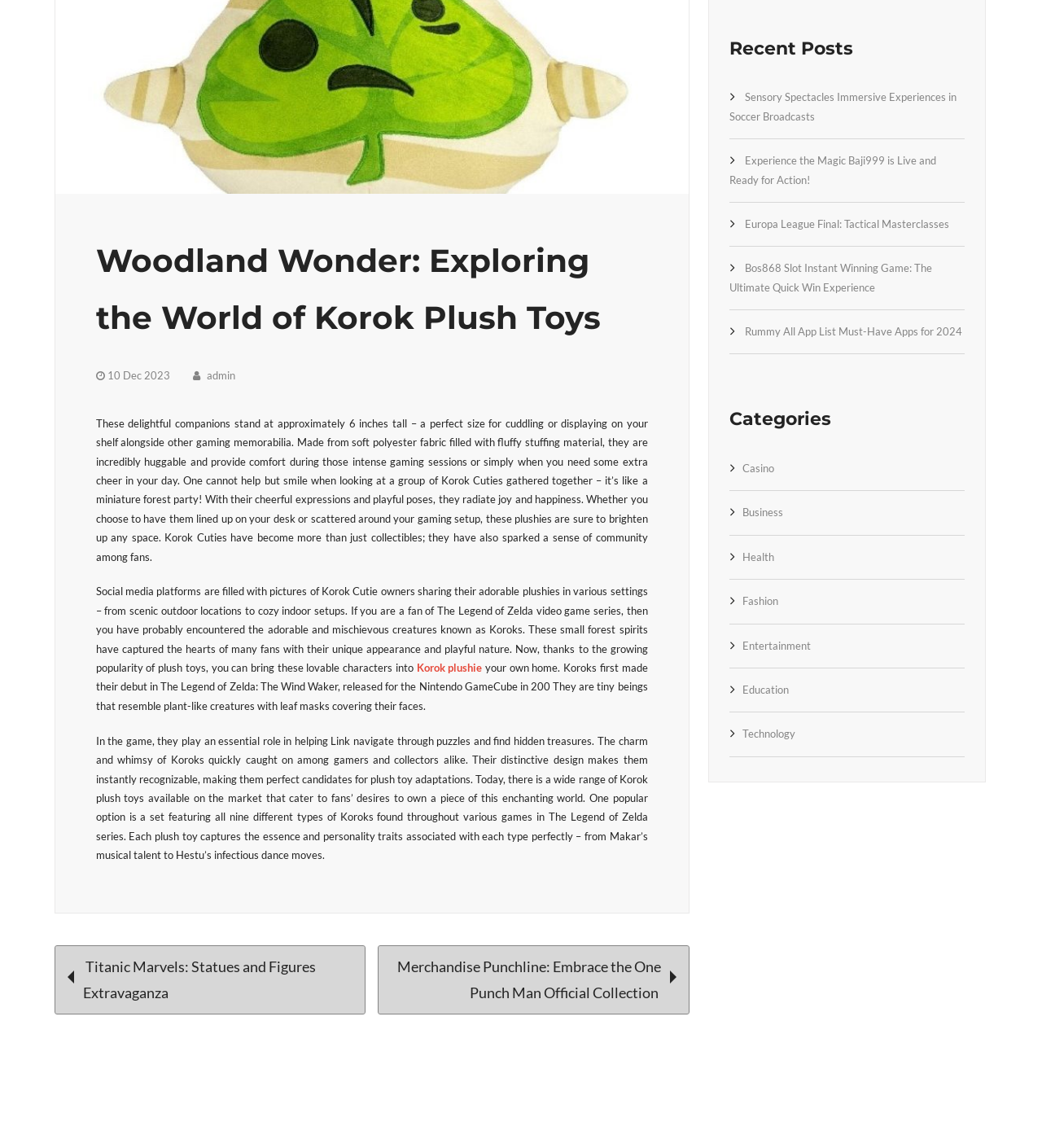Provide the bounding box coordinates of the HTML element this sentence describes: "Korok plushie".

[0.4, 0.576, 0.463, 0.587]